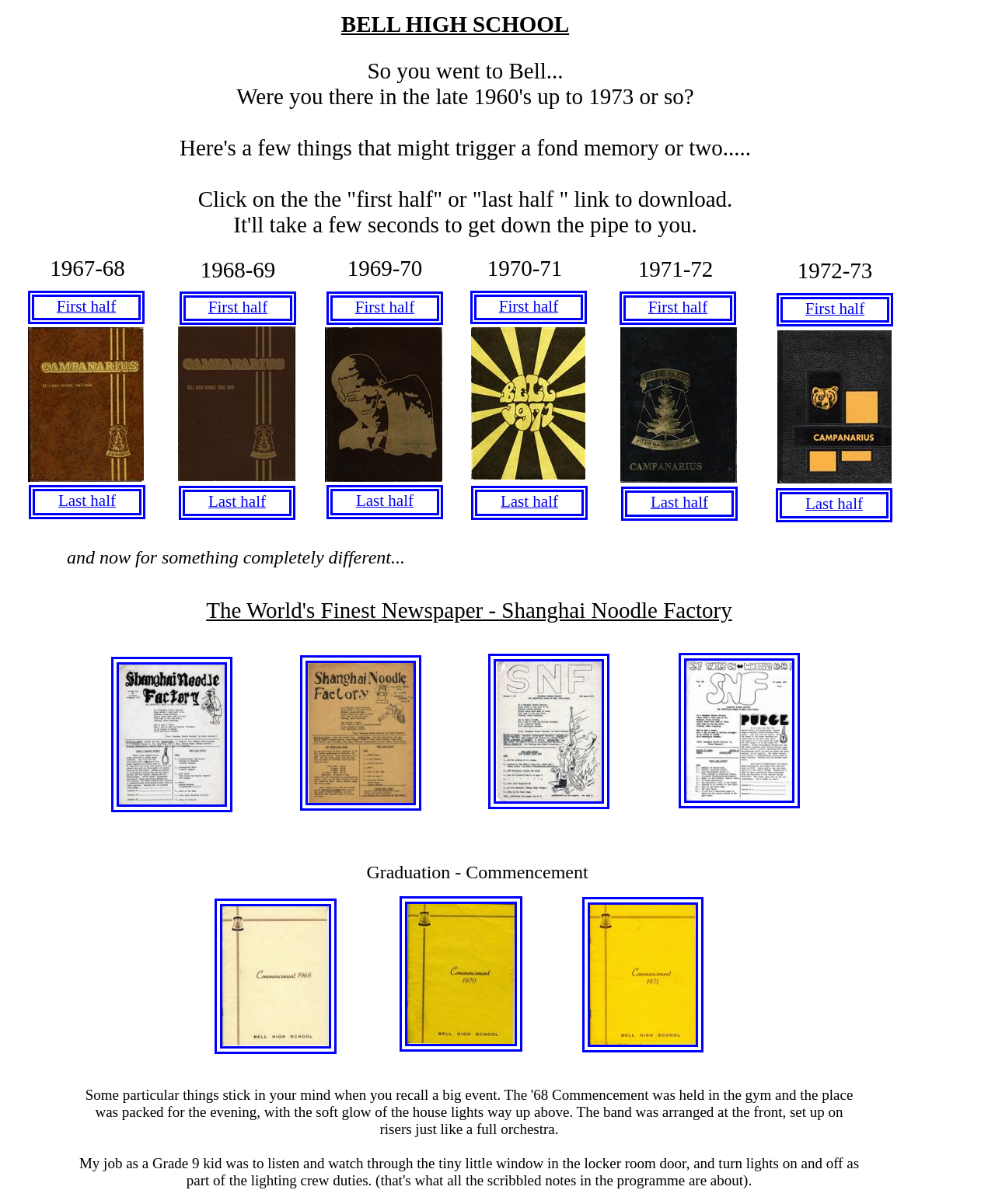Please find the bounding box coordinates of the element that you should click to achieve the following instruction: "Click on the 'Last half' link". The coordinates should be presented as four float numbers between 0 and 1: [left, top, right, bottom].

[0.035, 0.408, 0.14, 0.424]